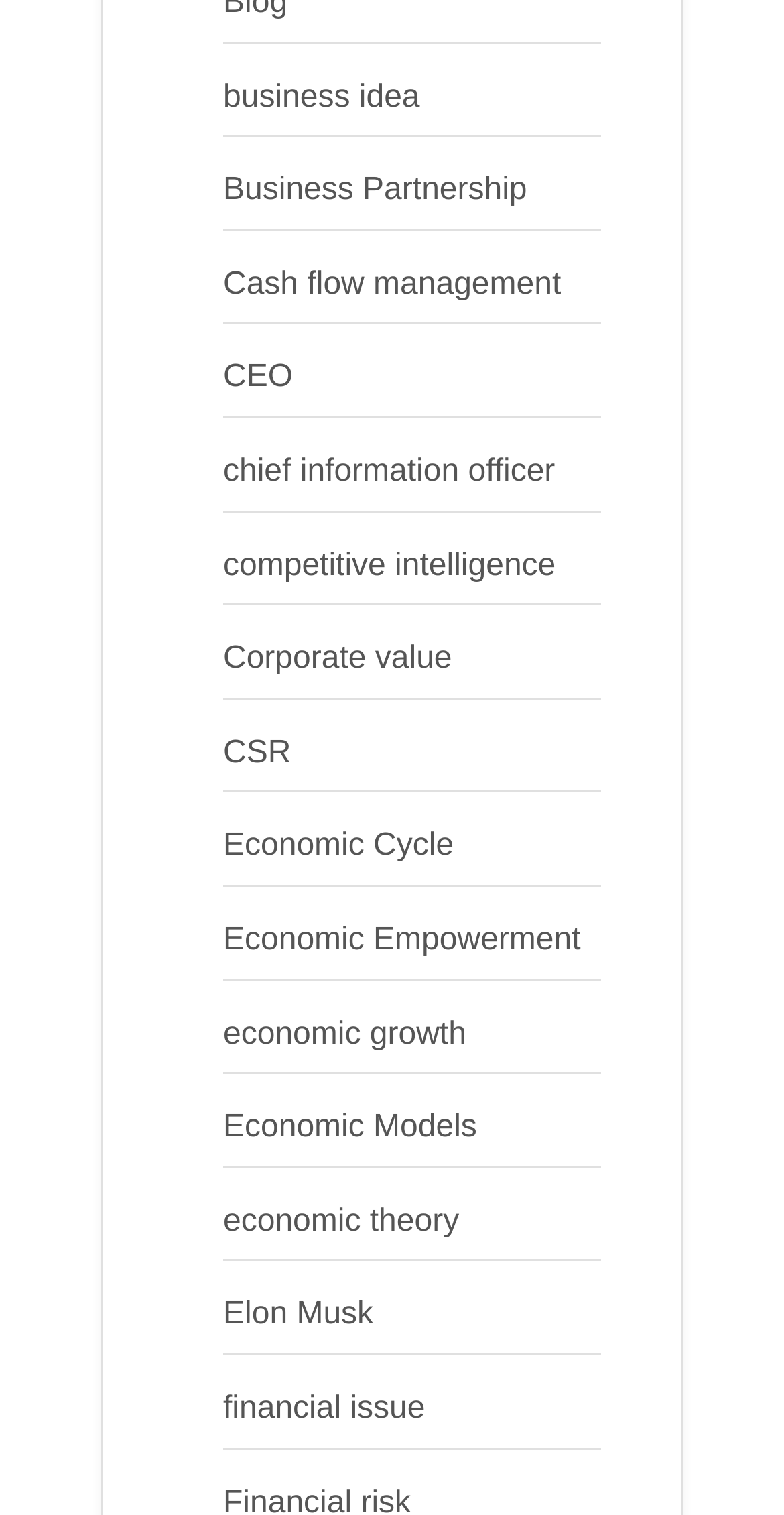Please give a succinct answer using a single word or phrase:
What is the name of the famous entrepreneur mentioned on the webpage?

Elon Musk